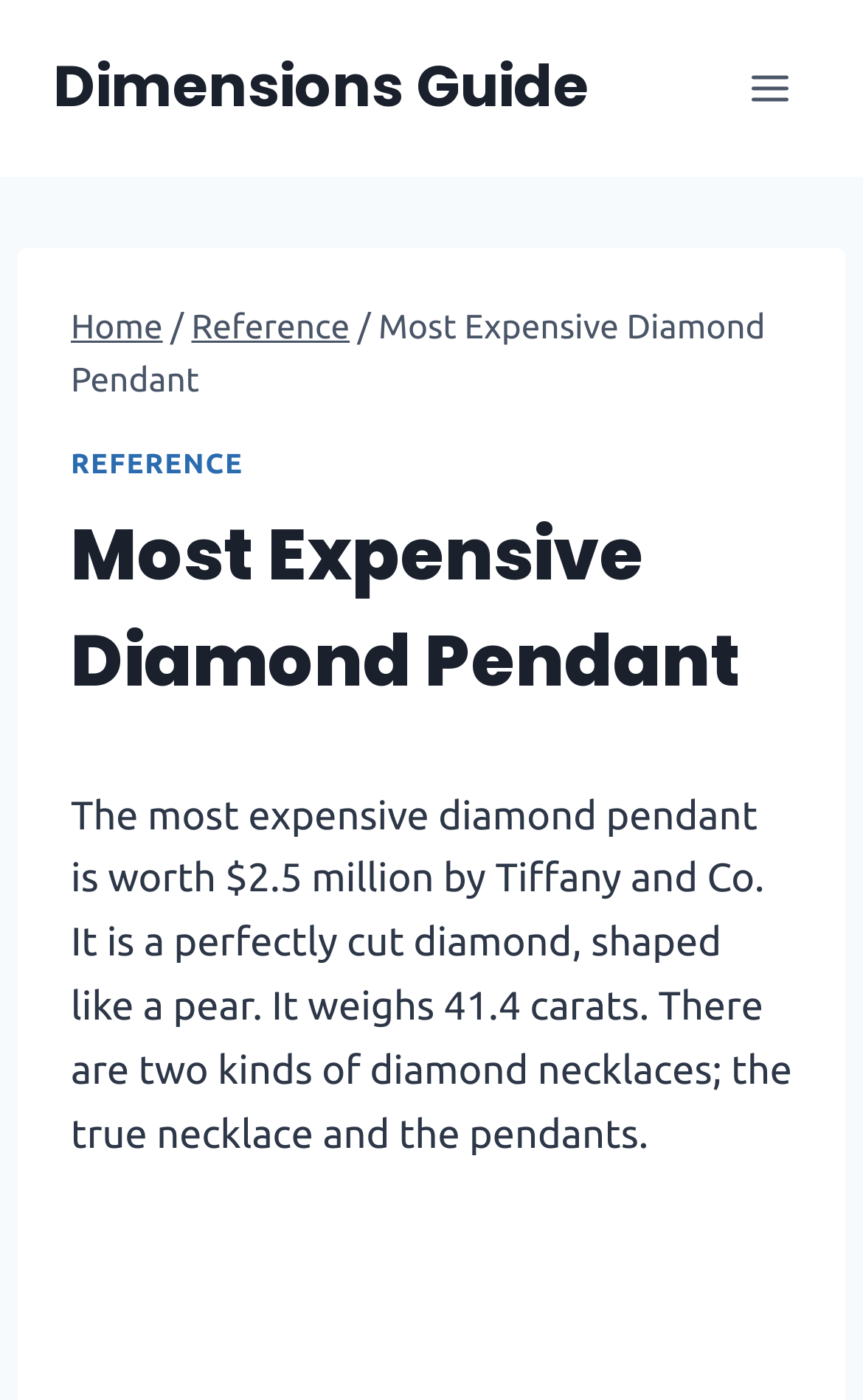Using the image as a reference, answer the following question in as much detail as possible:
How many types of diamond necklaces are there?

The number of types of diamond necklaces can be found in the paragraph of text on the webpage, which states 'There are two kinds of diamond necklaces; the true necklace and the pendants.'